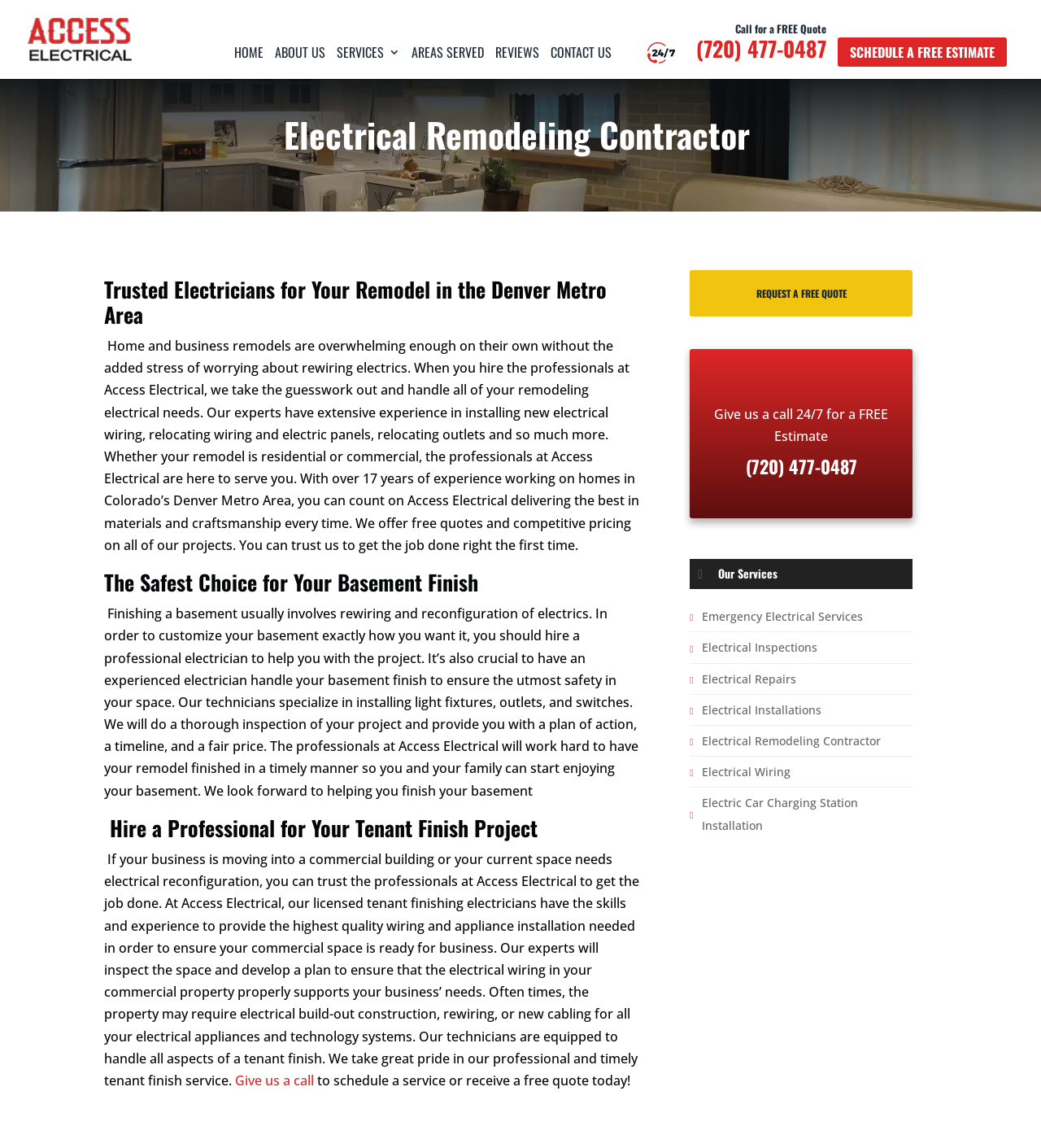Give a detailed explanation of the elements present on the webpage.

The webpage is about Access Electrical, an electrical remodeling contractor based in Aurora, CO. At the top, there is a logo and a navigation menu with links to different sections of the website, including "HOME", "ABOUT US", "SERVICES", "AREAS SERVED", "REVIEWS", and "CONTACT US". 

Below the navigation menu, there is a prominent heading that reads "Electrical Remodeling Contractor" and a subheading that describes the company's services in the Denver Metro Area. 

The main content of the webpage is divided into three sections. The first section explains the benefits of hiring Access Electrical for home and business remodels, highlighting their expertise in installing new electrical wiring, relocating wiring and electric panels, and more. 

The second section focuses on basement finishing, emphasizing the importance of hiring a professional electrician to ensure safety and customization. 

The third section targets commercial clients, describing Access Electrical's services for tenant finish projects, including electrical reconfiguration, wiring, and appliance installation.

Throughout the webpage, there are several calls-to-action, including links to request a free quote, schedule a service, and contact the company. The company's phone number, (720) 477-0487, is also prominently displayed. 

In the lower section of the webpage, there is a list of services offered by Access Electrical, including emergency electrical services, electrical inspections, repairs, installations, and more.